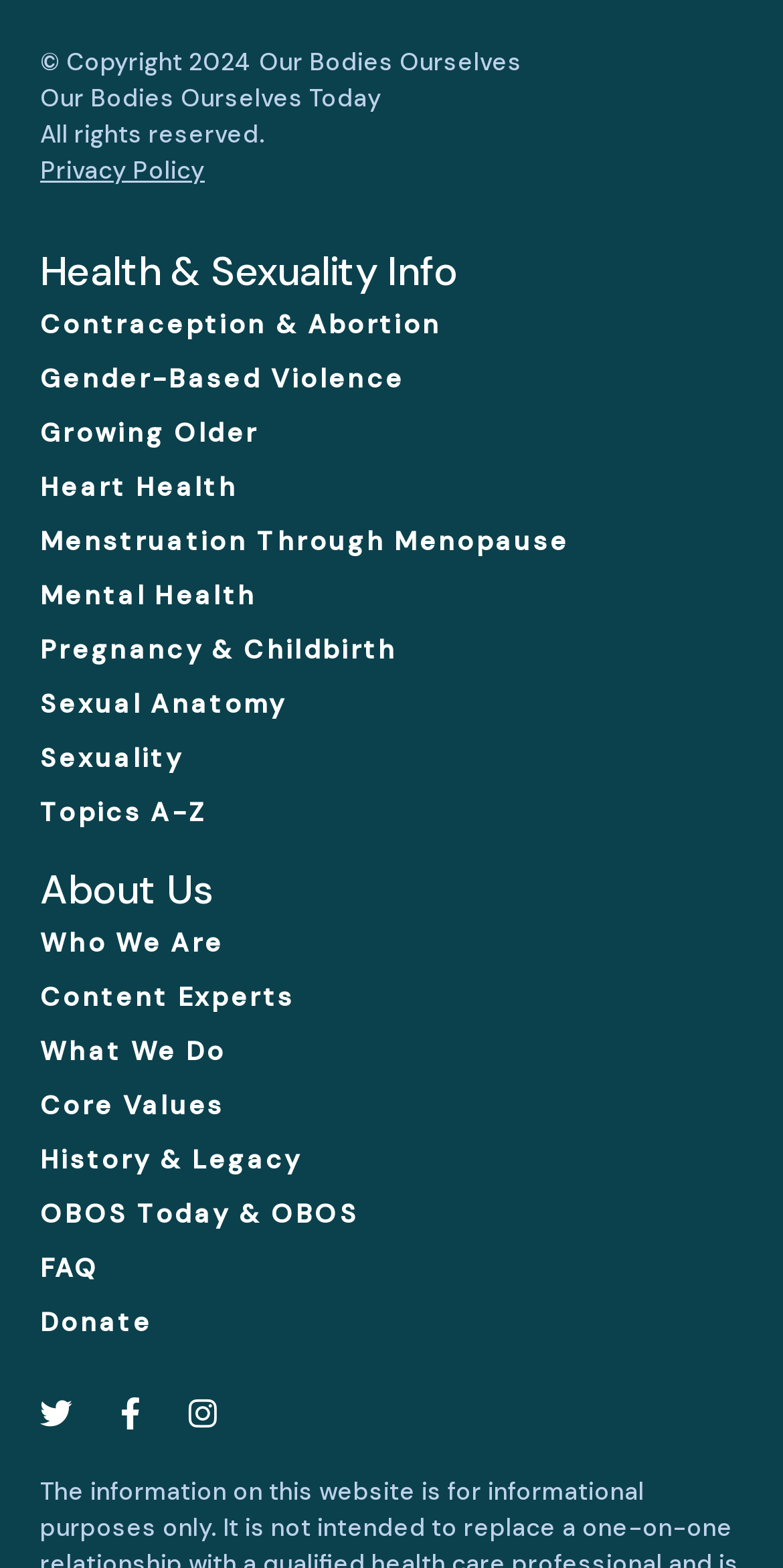Identify the coordinates of the bounding box for the element described below: "Sexuality". Return the coordinates as four float numbers between 0 and 1: [left, top, right, bottom].

[0.051, 0.471, 0.949, 0.506]